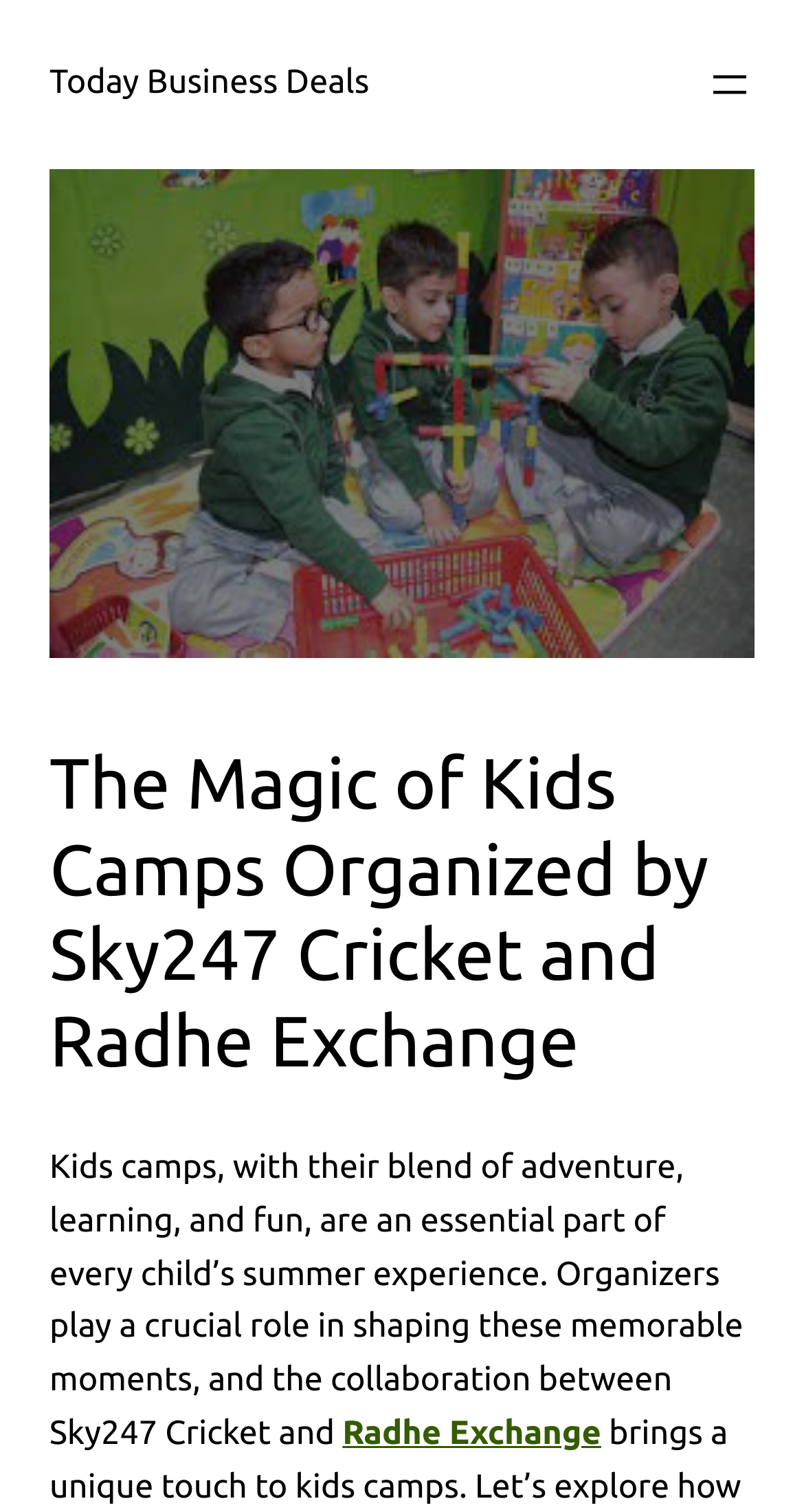Please provide the bounding box coordinates for the UI element as described: "Radhe Exchange". The coordinates must be four floats between 0 and 1, represented as [left, top, right, bottom].

[0.426, 0.936, 0.748, 0.961]